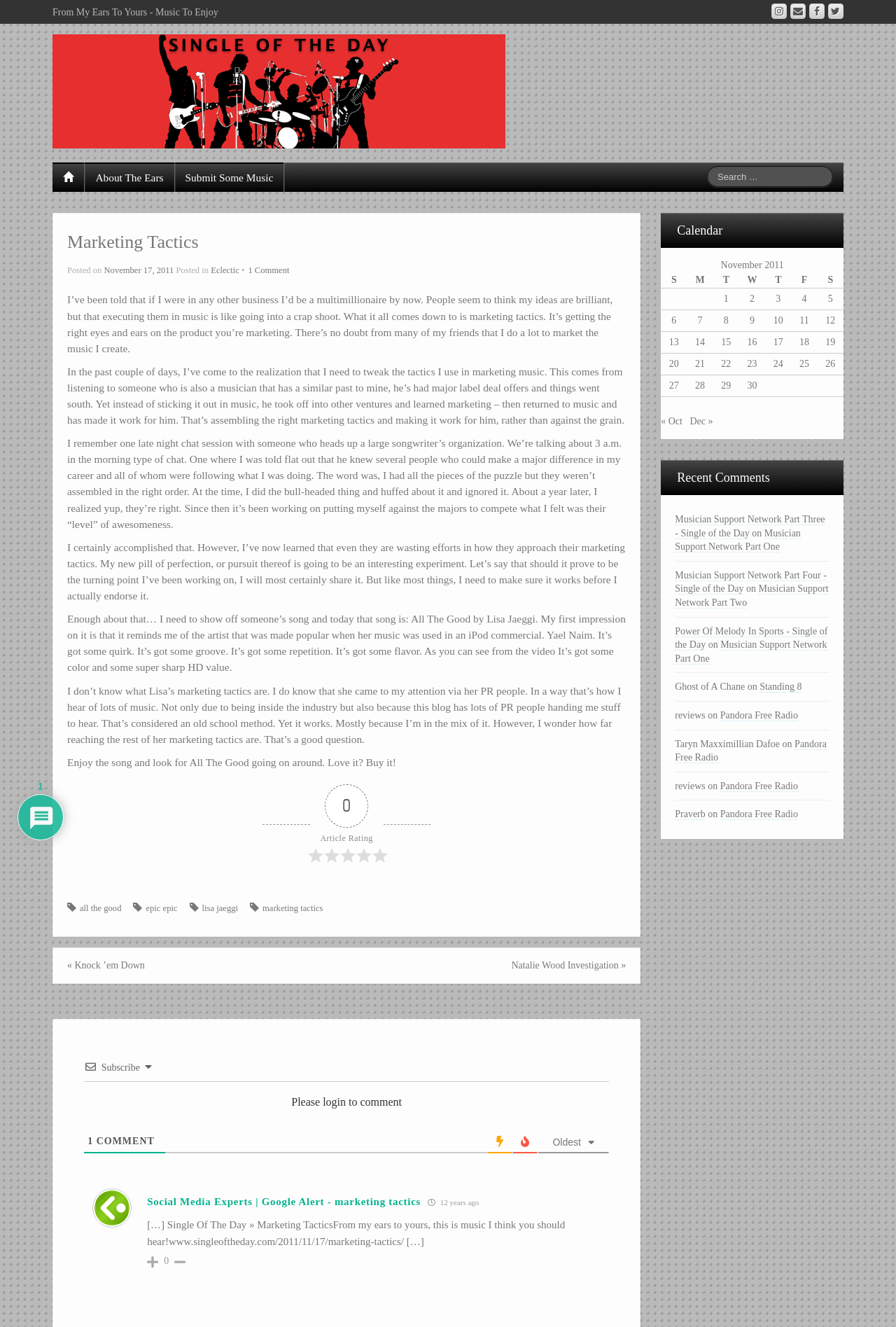Who is the artist mentioned in the article?
Observe the image and answer the question with a one-word or short phrase response.

Lisa Jaeggi